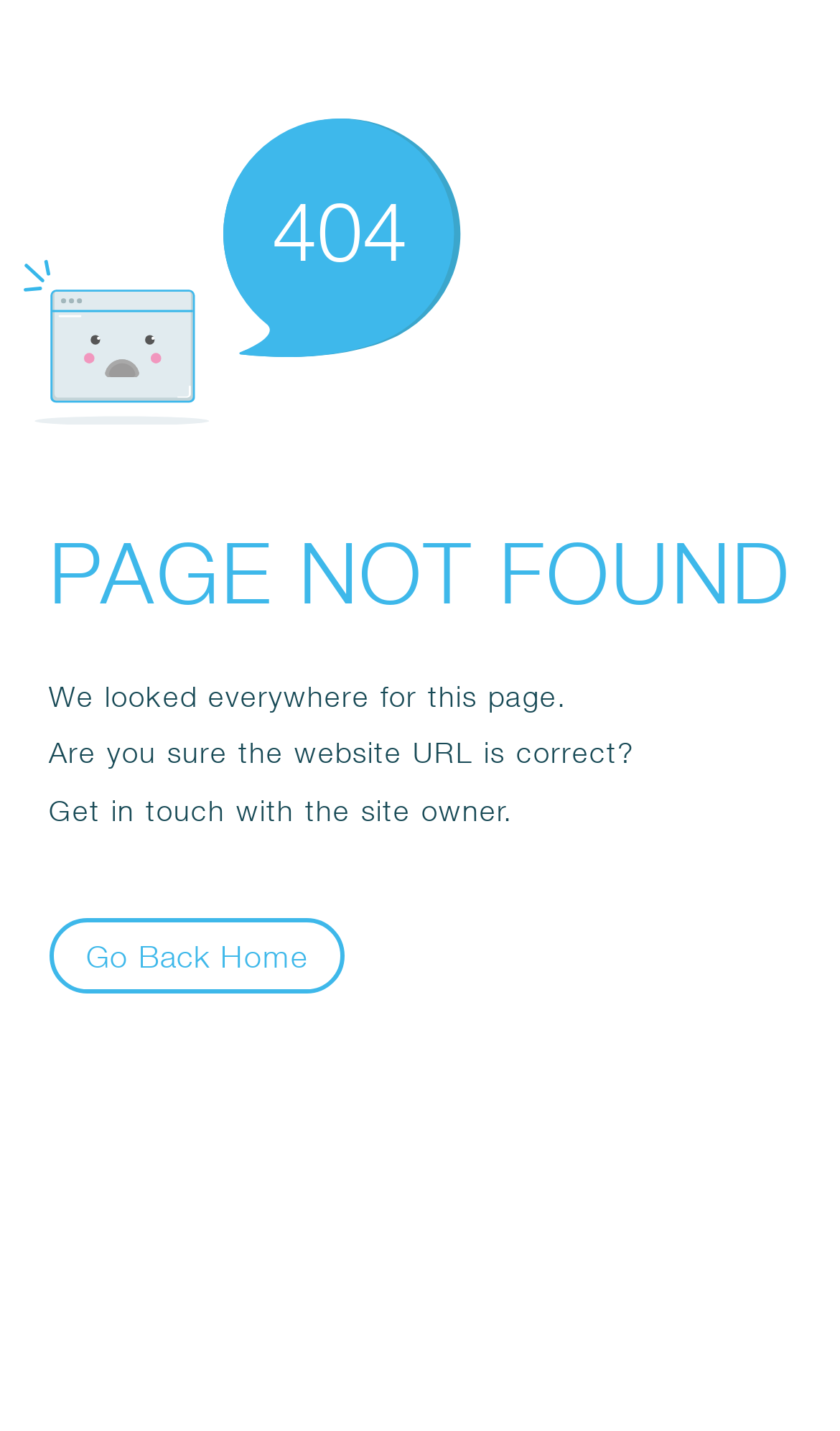Use one word or a short phrase to answer the question provided: 
What is the suggested action?

Get in touch with the site owner